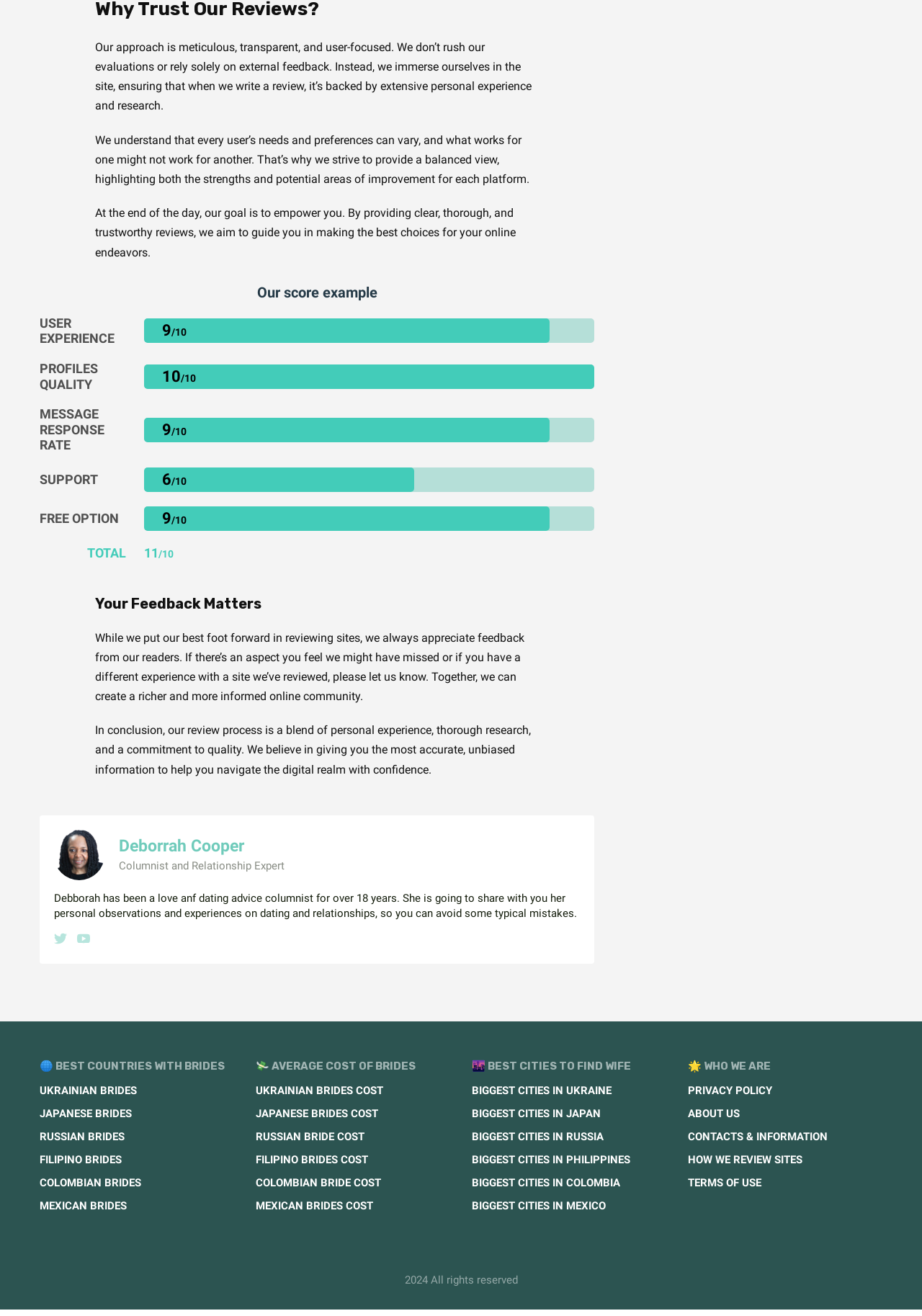Identify the bounding box coordinates of the clickable region required to complete the instruction: "Check the cost of Japanese Brides". The coordinates should be given as four float numbers within the range of 0 and 1, i.e., [left, top, right, bottom].

[0.277, 0.846, 0.41, 0.856]